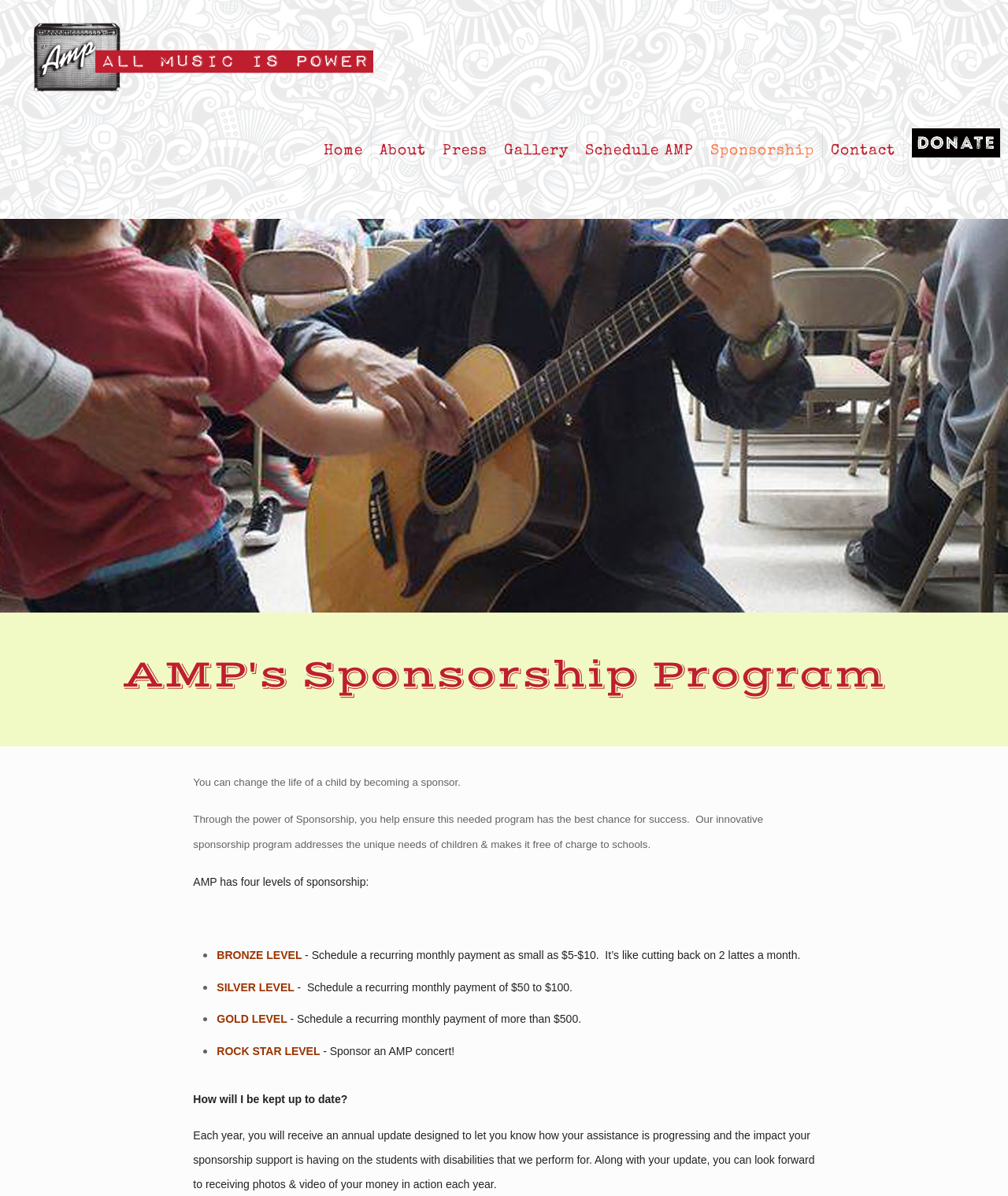What are the levels of sponsorship?
Make sure to answer the question with a detailed and comprehensive explanation.

The levels of sponsorship can be found in the middle section of the webpage, where the text 'AMP has four levels of sponsorship:' is present. The four levels are listed as bullet points, with the names BRONZE LEVEL, SILVER LEVEL, GOLD LEVEL, and ROCK STAR LEVEL.